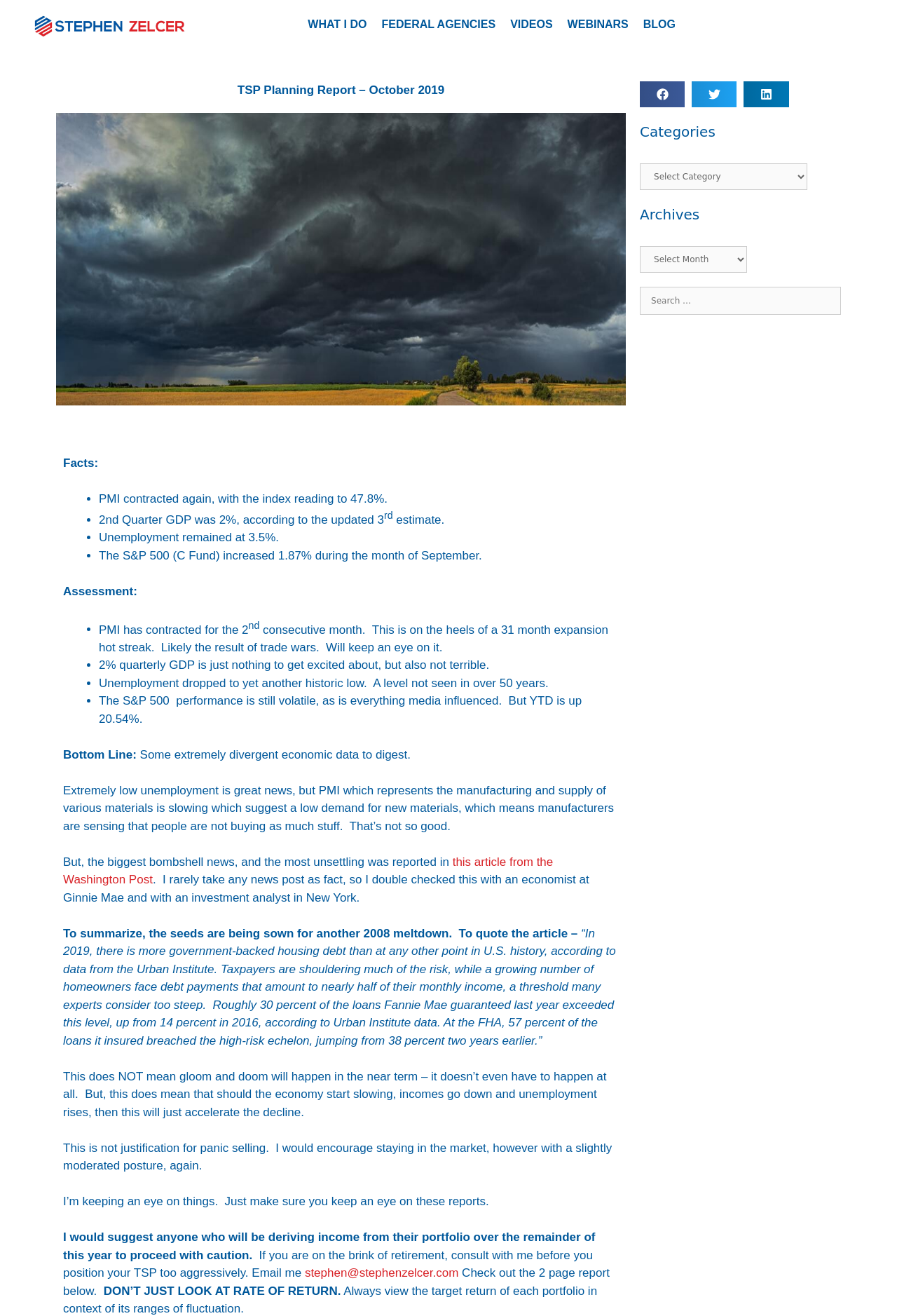Specify the bounding box coordinates of the area to click in order to execute this command: 'Search for something'. The coordinates should consist of four float numbers ranging from 0 to 1, and should be formatted as [left, top, right, bottom].

[0.713, 0.218, 0.937, 0.239]